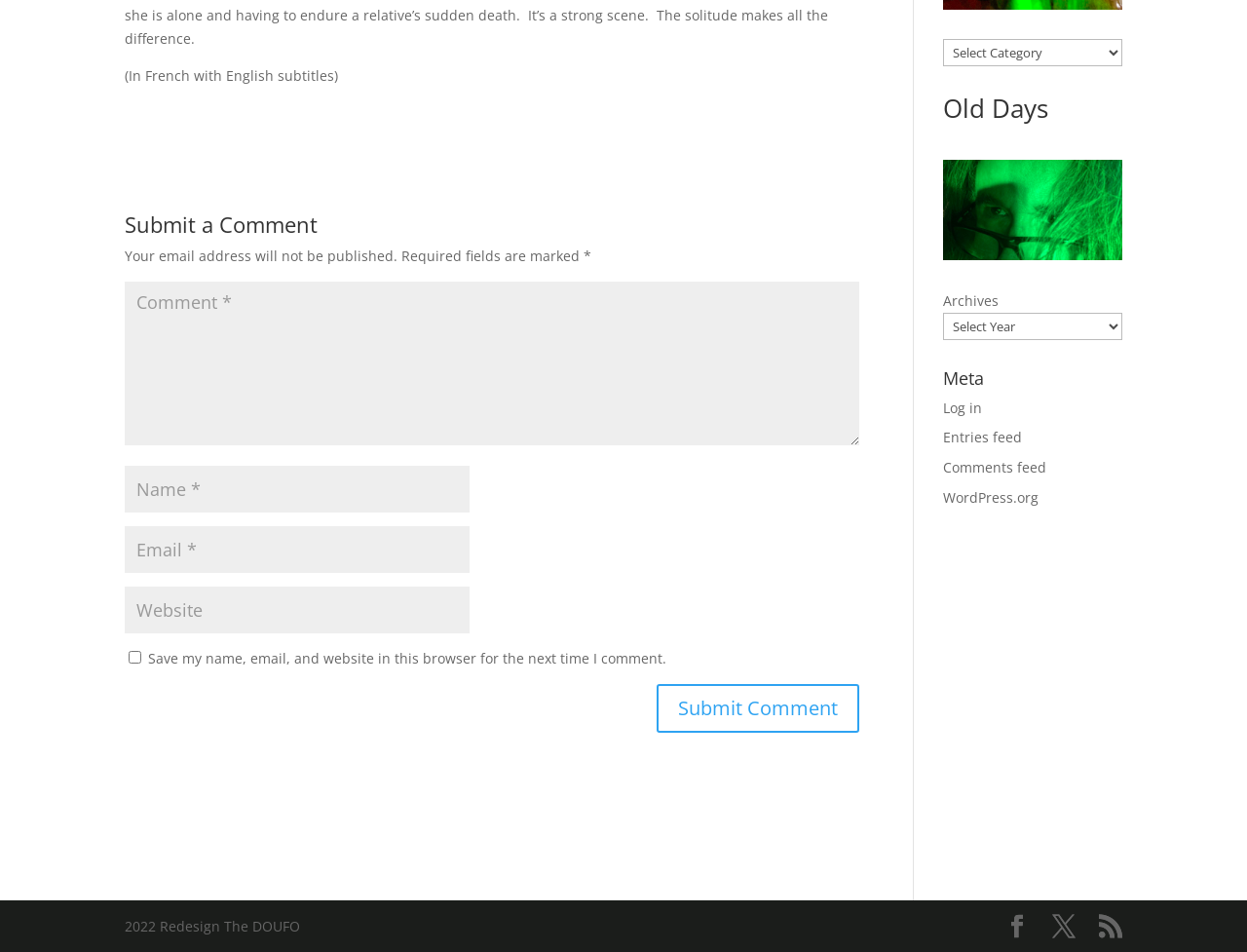Predict the bounding box coordinates for the UI element described as: "Log in". The coordinates should be four float numbers between 0 and 1, presented as [left, top, right, bottom].

[0.756, 0.418, 0.788, 0.438]